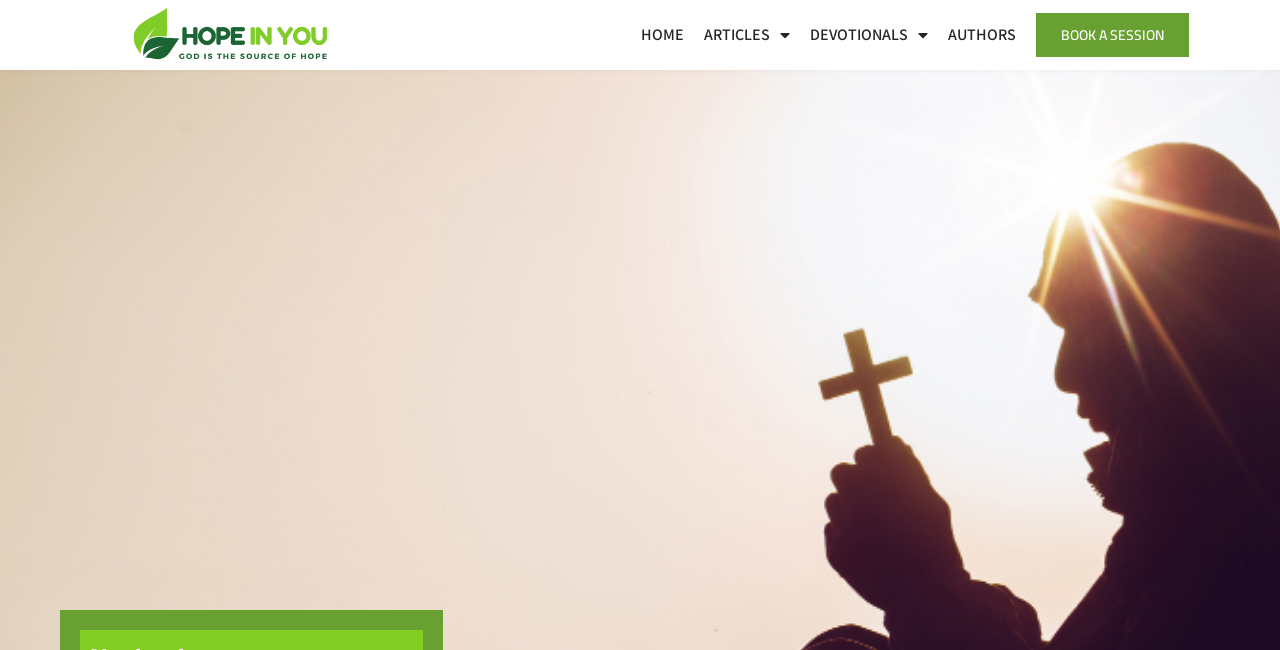Please determine the bounding box coordinates, formatted as (top-left x, top-left y, bottom-right x, bottom-right y), with all values as floating point numbers between 0 and 1. Identify the bounding box of the region described as: Home

[0.501, 0.0, 0.534, 0.108]